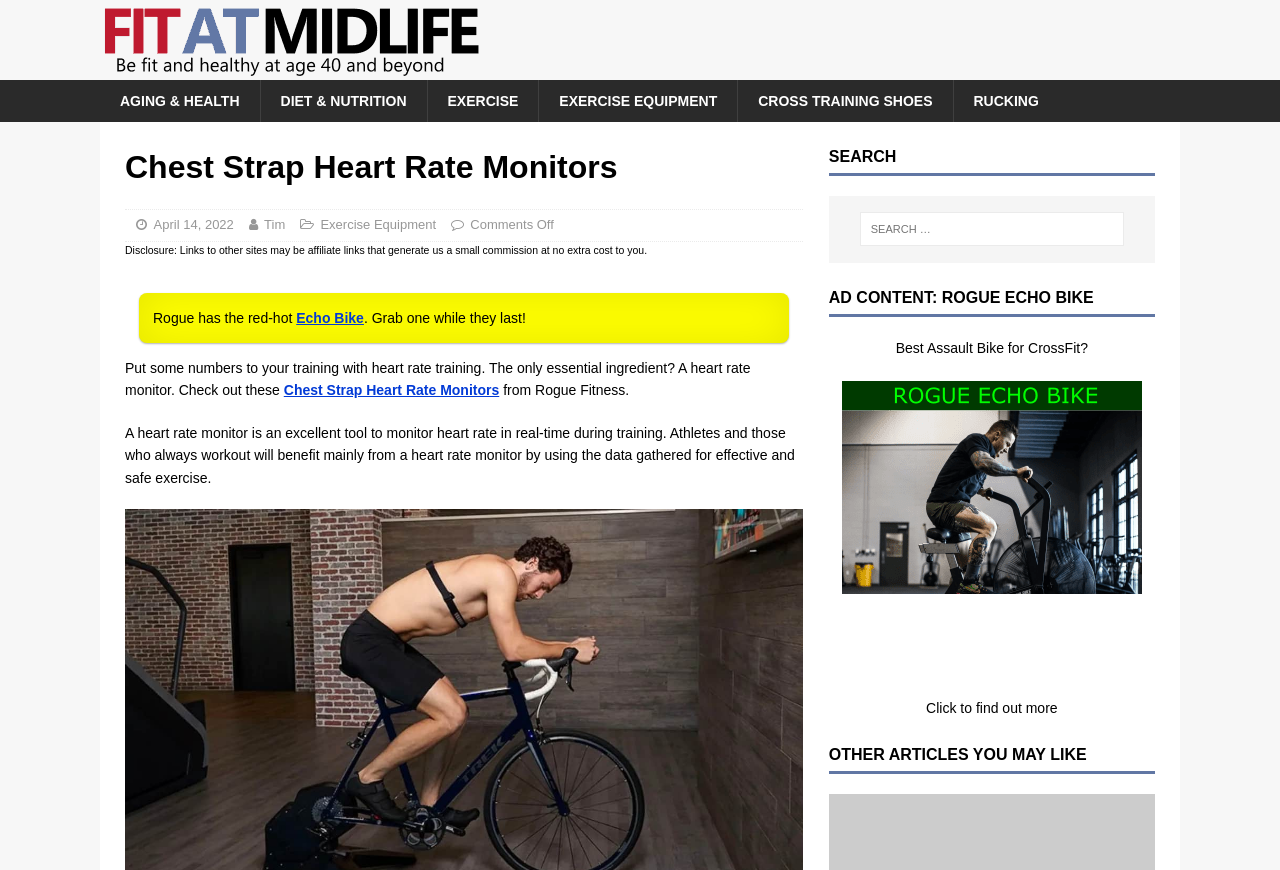Locate the bounding box coordinates of the element you need to click to accomplish the task described by this instruction: "Click on the 'Fit at Midlife' link".

[0.078, 0.07, 0.664, 0.088]